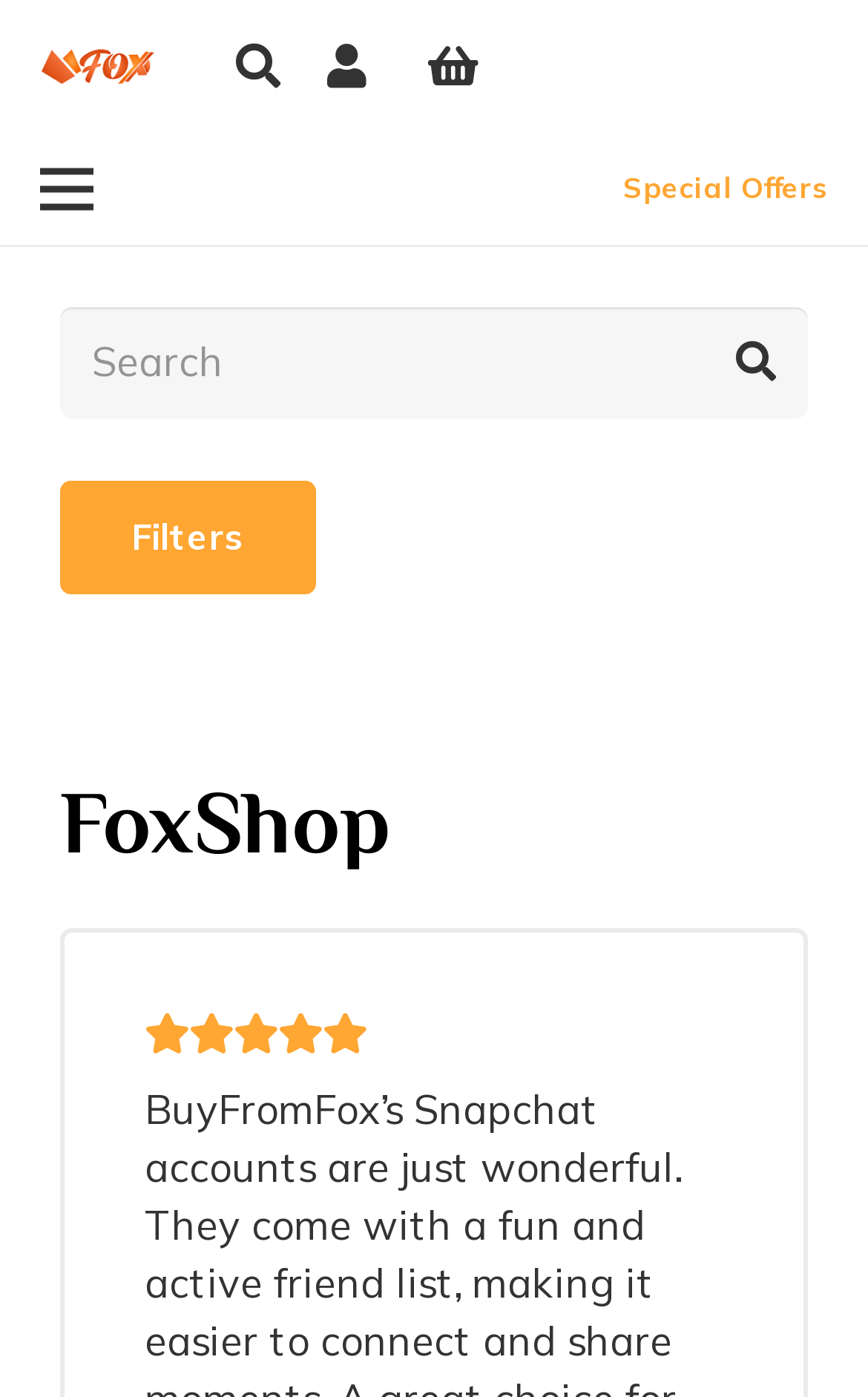Determine the bounding box coordinates of the target area to click to execute the following instruction: "click the logo."

[0.046, 0.032, 0.185, 0.064]